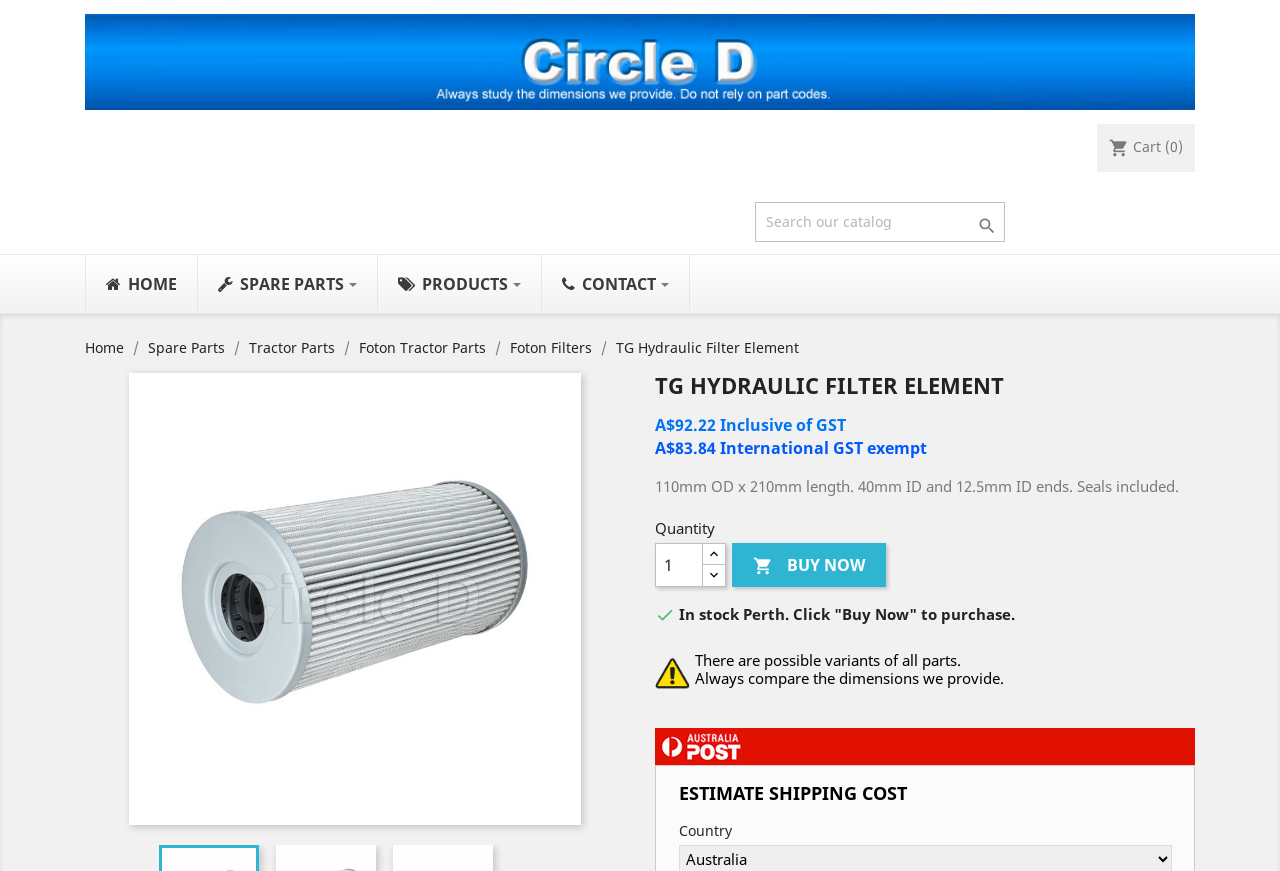Given the description Foton Tractor Parts, predict the bounding box coordinates of the UI element. Ensure the coordinates are in the format (top-left x, top-left y, bottom-right x, bottom-right y) and all values are between 0 and 1.

[0.28, 0.388, 0.383, 0.41]